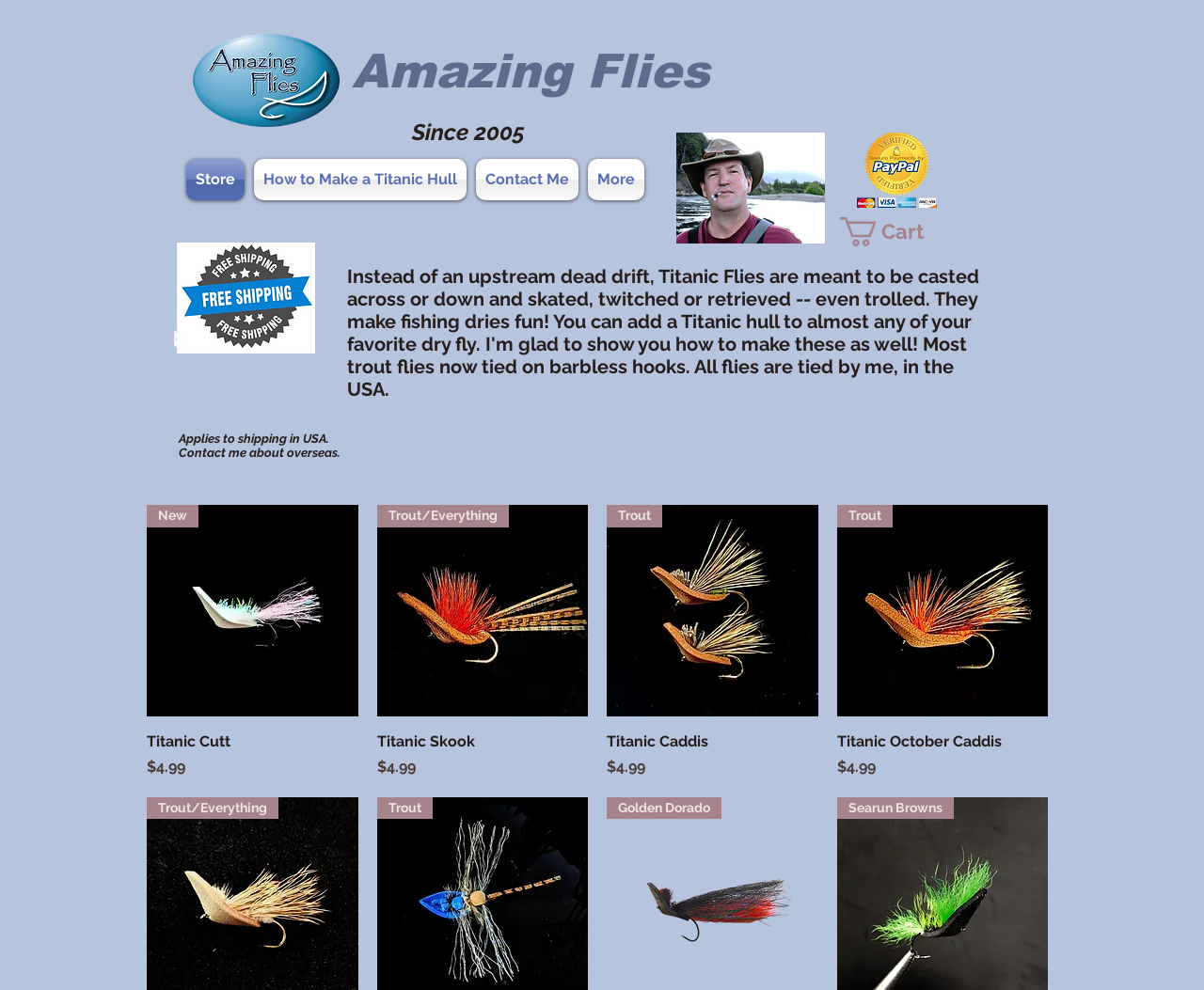What is the author's role in the website?
Based on the content of the image, thoroughly explain and answer the question.

Based on the webpage content, it appears that the author is the person who ties the flies, as stated in the text 'All flies are tied by me, in the USA'.